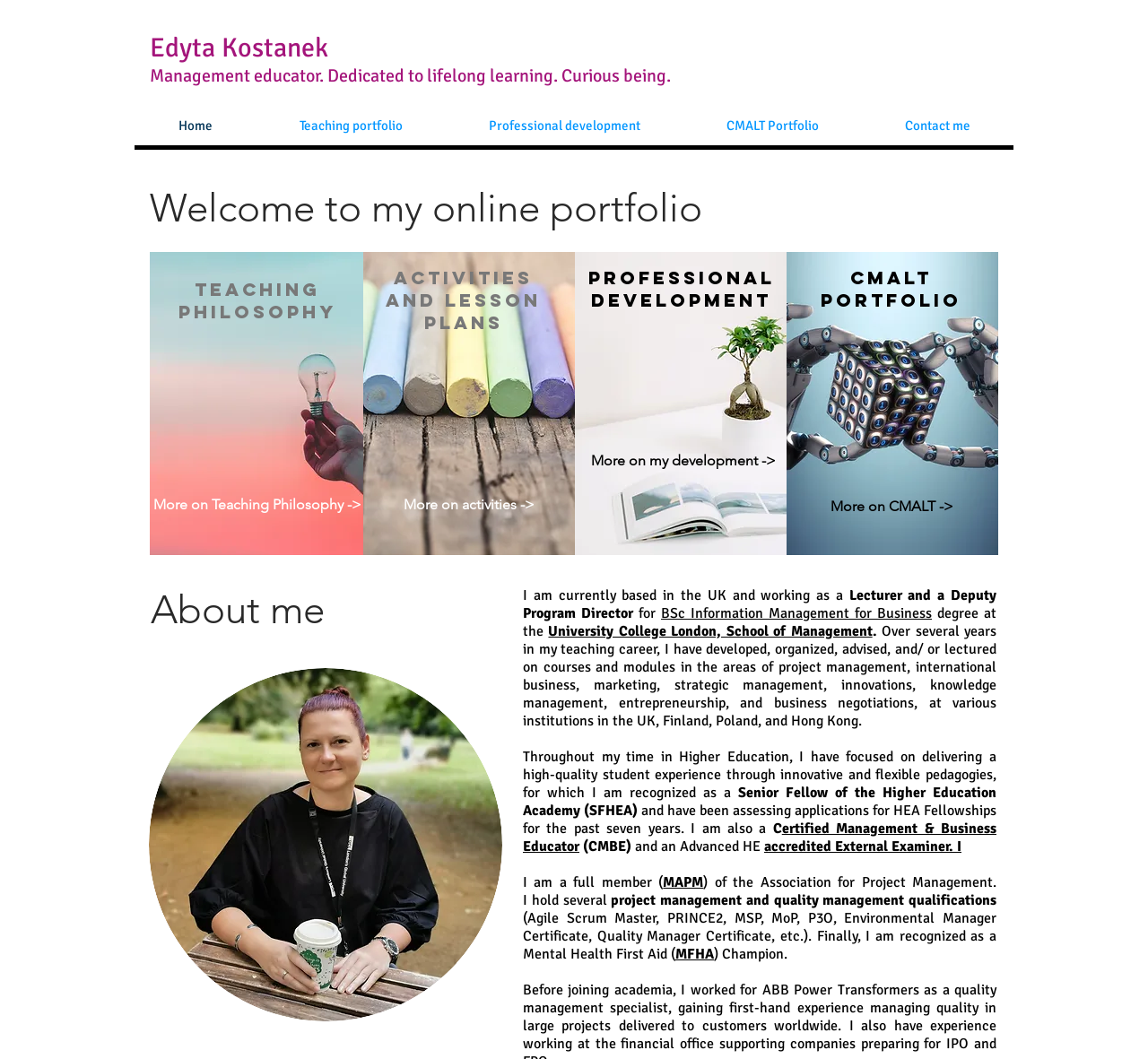Pinpoint the bounding box coordinates of the element that must be clicked to accomplish the following instruction: "Click on the 'Home' link". The coordinates should be in the format of four float numbers between 0 and 1, i.e., [left, top, right, bottom].

[0.117, 0.091, 0.223, 0.147]